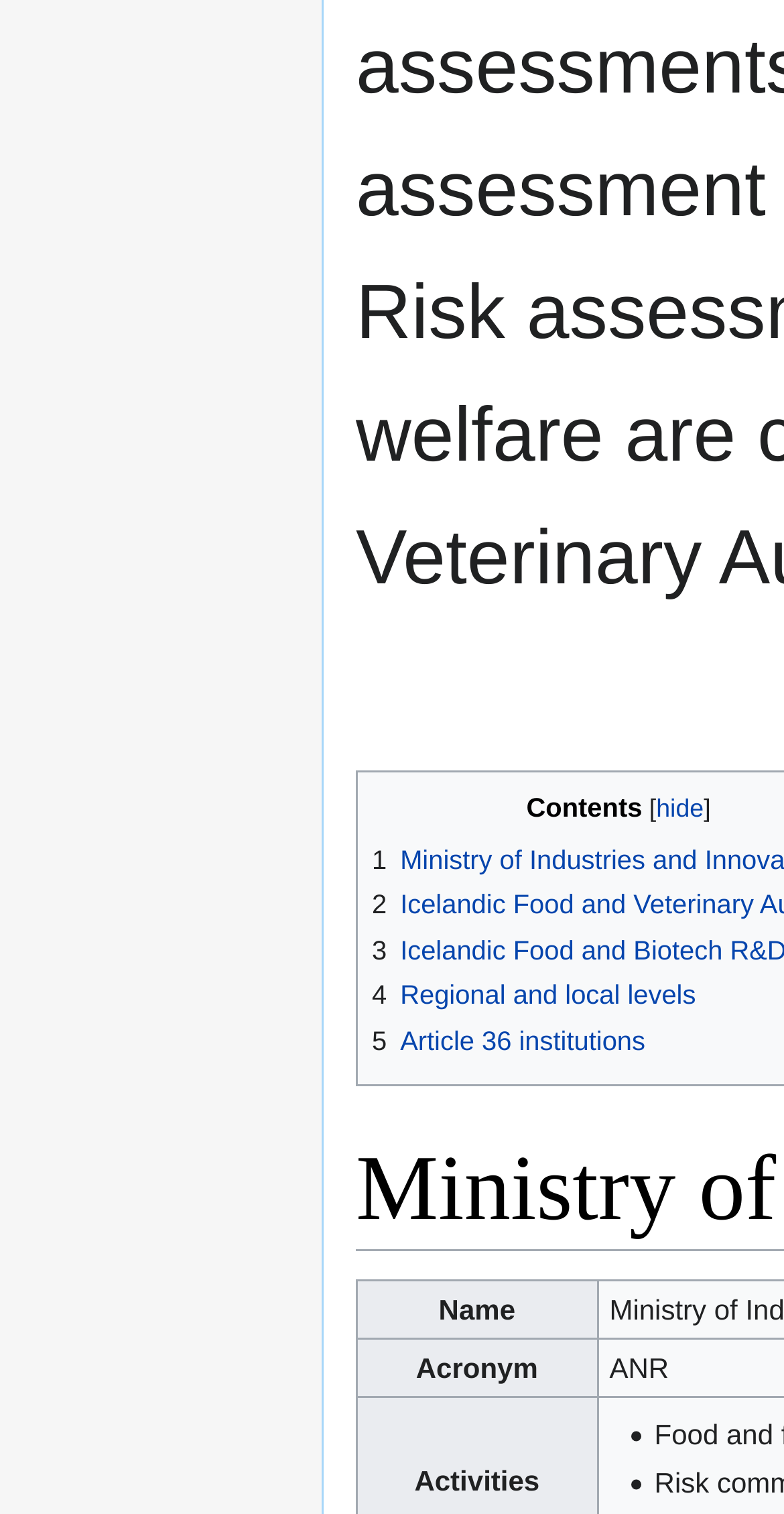Is the 'Name' column required?
Provide an in-depth answer to the question, covering all aspects.

I checked the 'Name' column header and found that it has a 'required: False' attribute, which means it is not required, so the answer is 'No'.